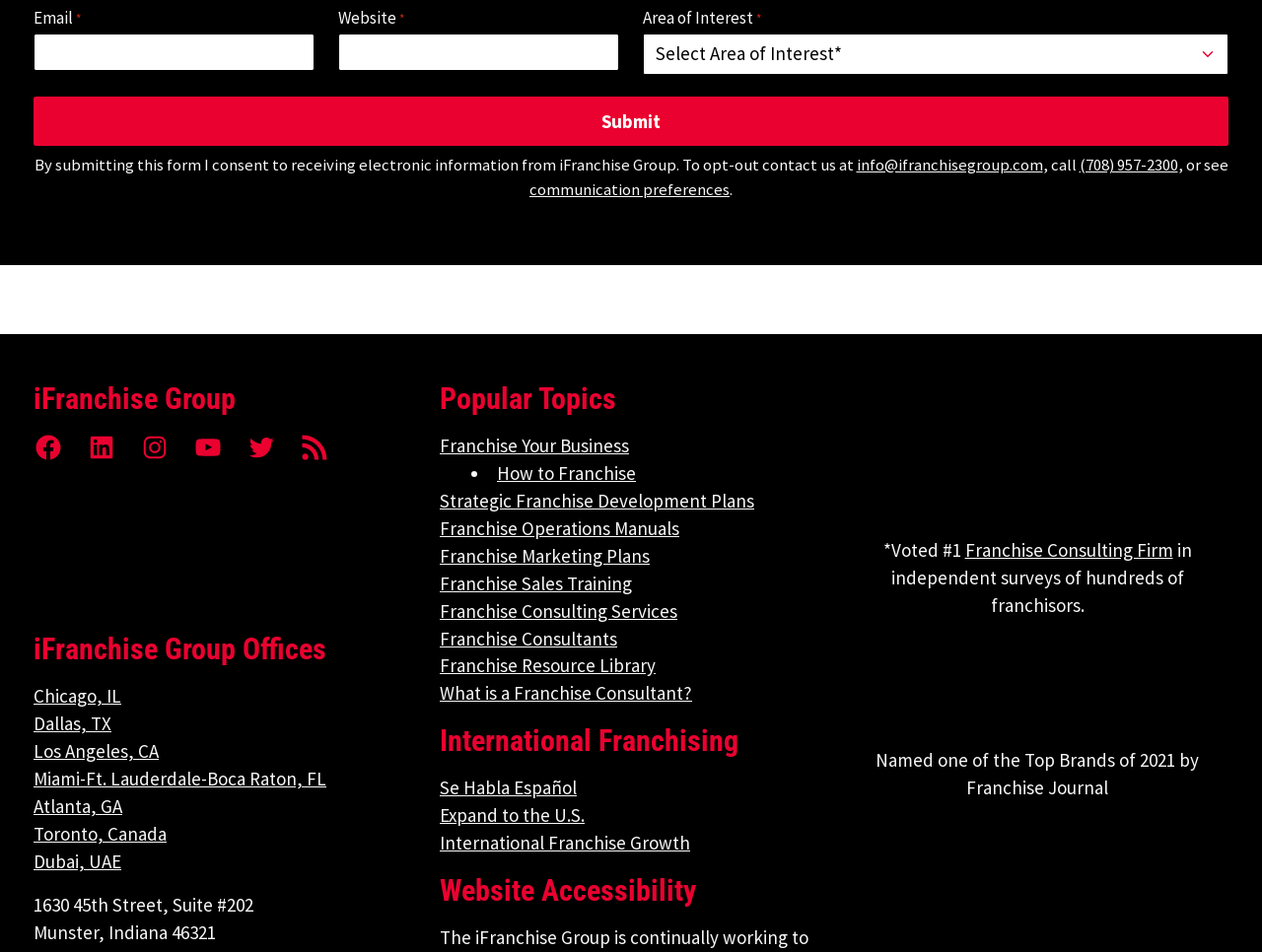Locate the bounding box coordinates of the clickable area needed to fulfill the instruction: "Submit the form".

[0.027, 0.102, 0.973, 0.154]